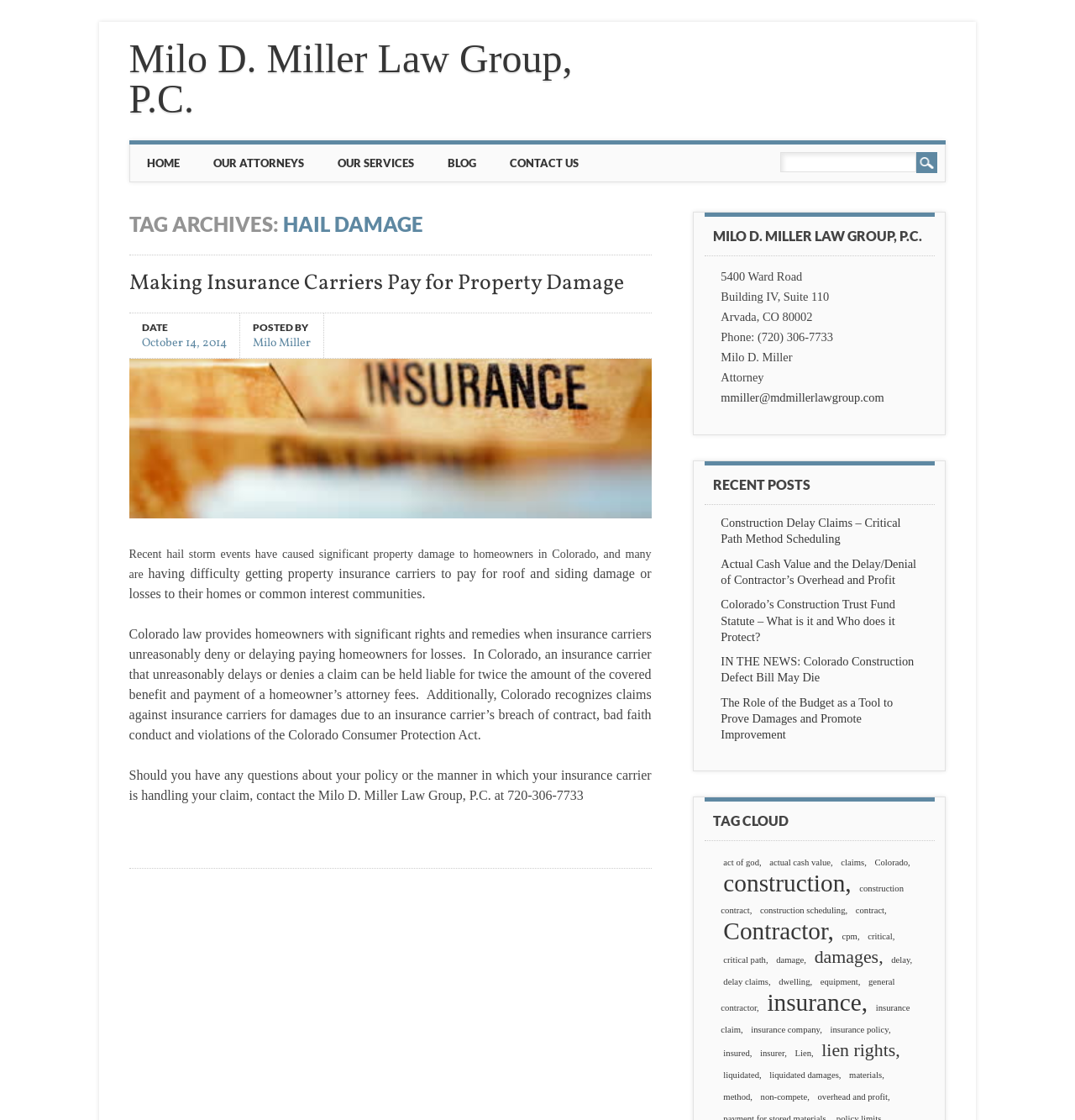Answer the question briefly using a single word or phrase: 
What is the topic of the blog post?

Hail damage